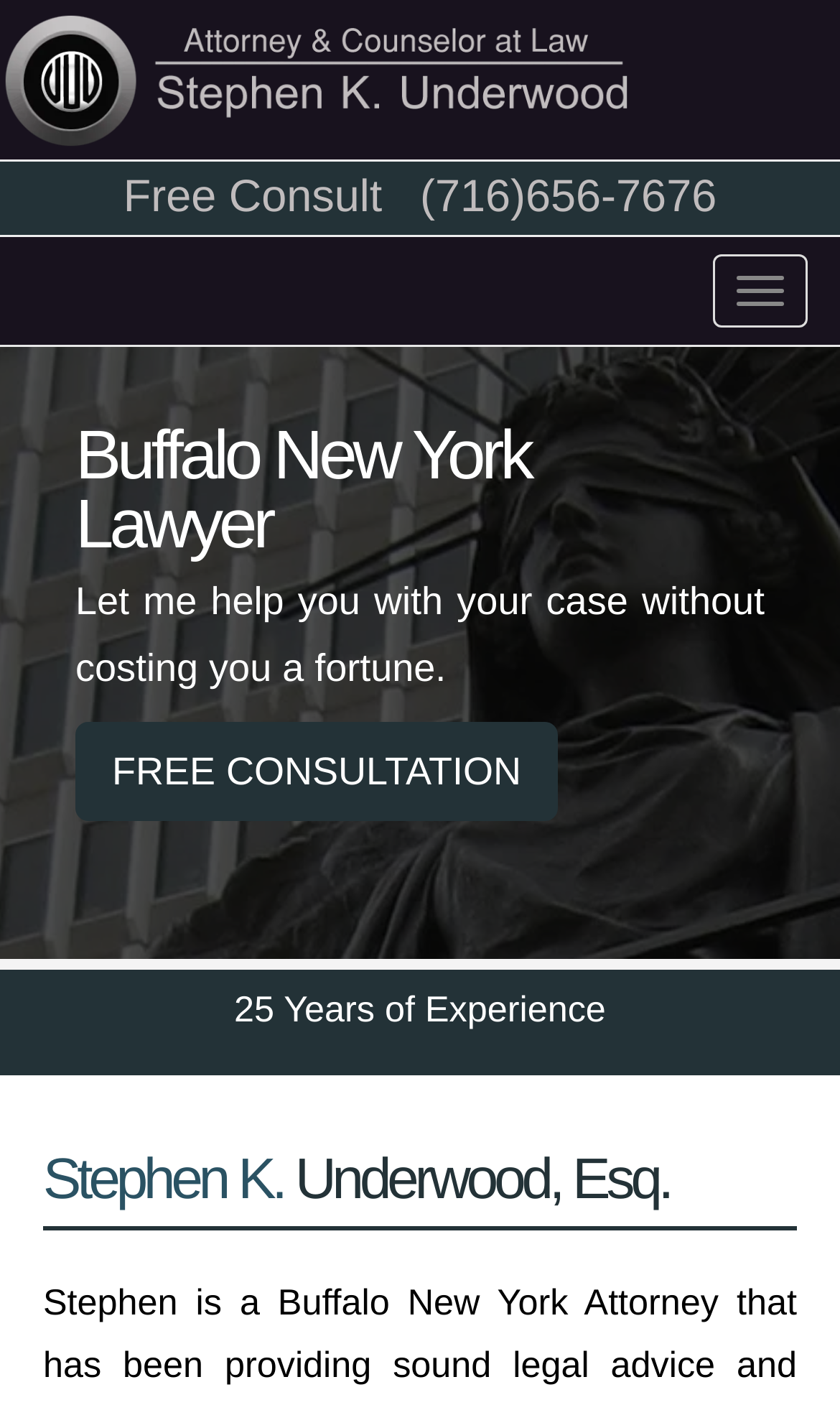How many years of experience does Stephen K. Underwood have?
Answer the question with a single word or phrase derived from the image.

25 Years